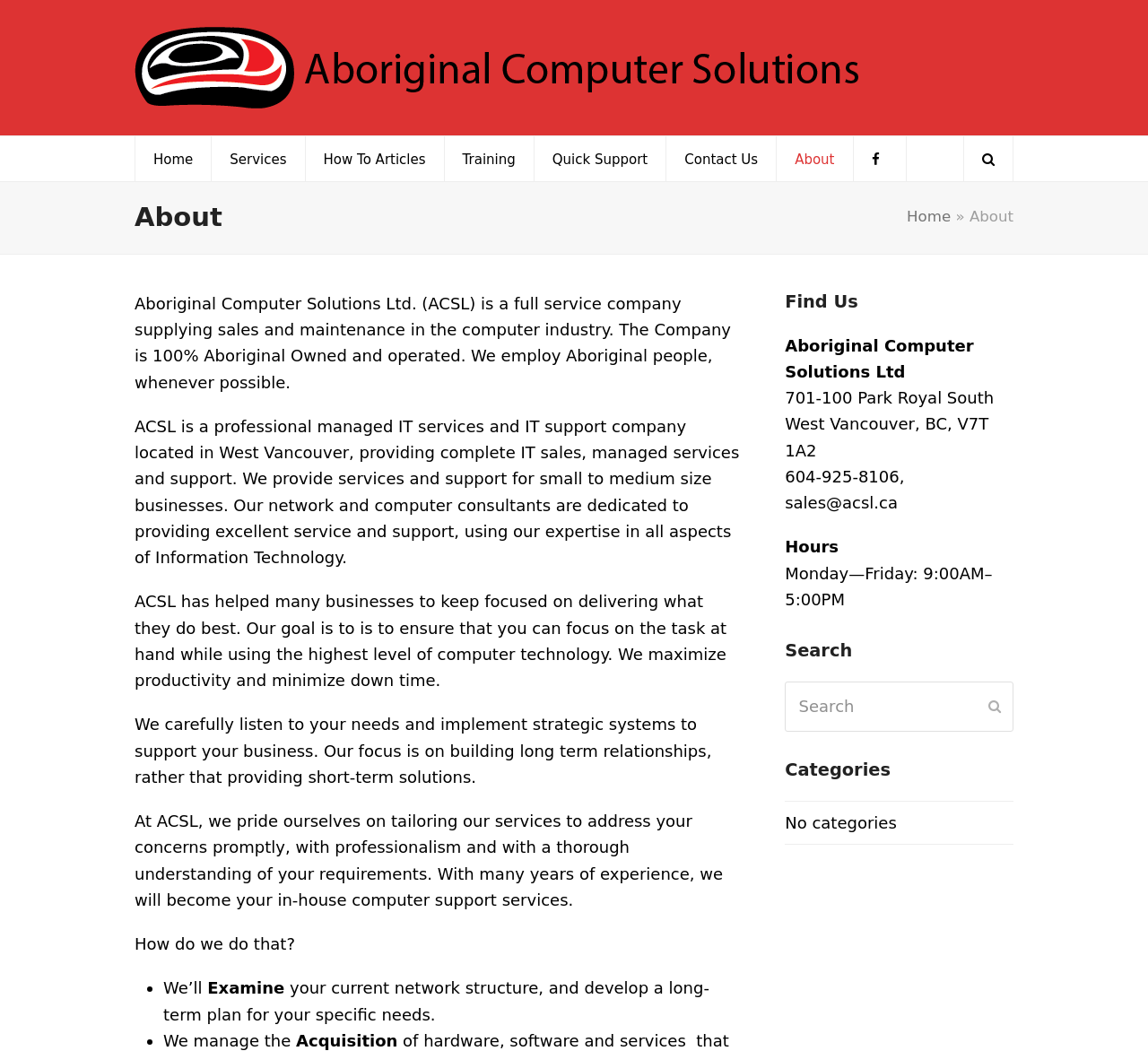What is the company's goal?
Please ensure your answer is as detailed and informative as possible.

I found the company's goal by reading the text on the webpage, which says 'Our goal is to is to ensure that you can focus on the task at hand while using the highest level of computer technology.' This indicates that the company's goal is to ensure its clients can focus on their tasks.